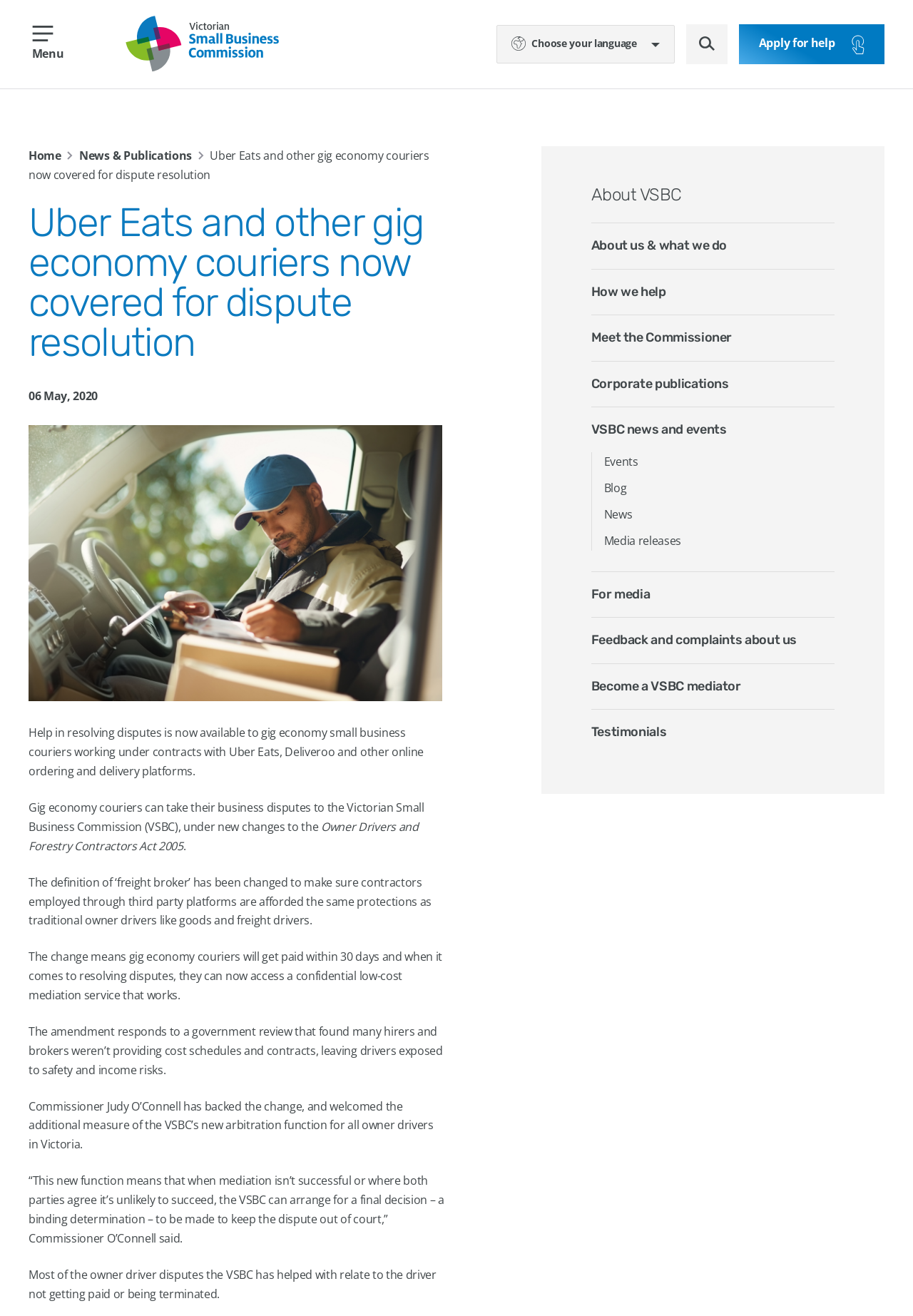Identify the main heading of the webpage and provide its text content.

Uber Eats and other gig economy couriers now covered for dispute resolution